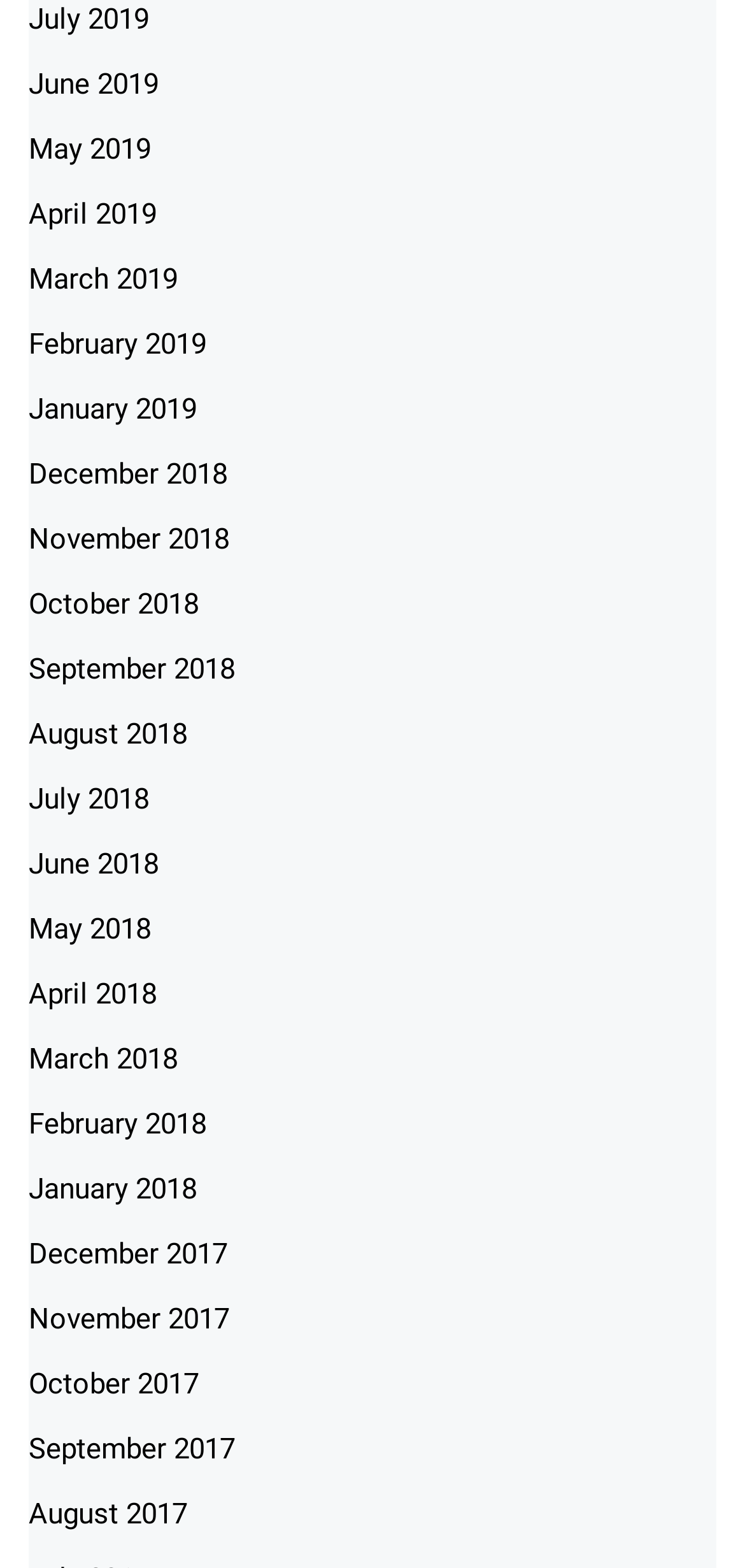Use the information in the screenshot to answer the question comprehensively: How many links are listed in total?

I counted the number of links in the list and found that there are 24 links in total, covering two years from 2017 to 2019.